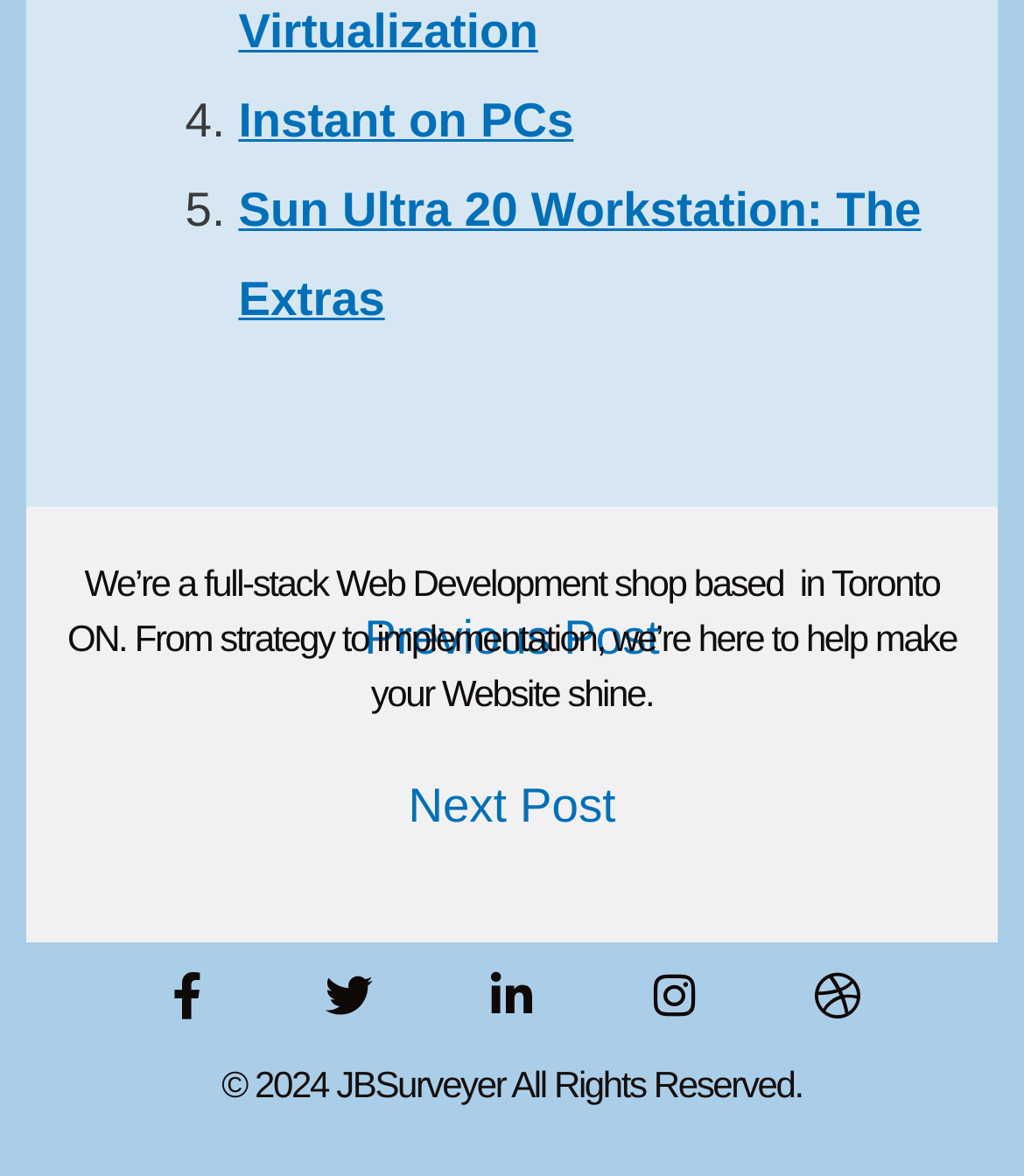What is the purpose of the company?
Give a comprehensive and detailed explanation for the question.

The company's purpose can be inferred from the StaticText element with the text 'We’re a full-stack Web Development shop based in Toronto ON. From strategy to implementation, we’re here to help make your Website shine.', which suggests that the company is involved in web development.